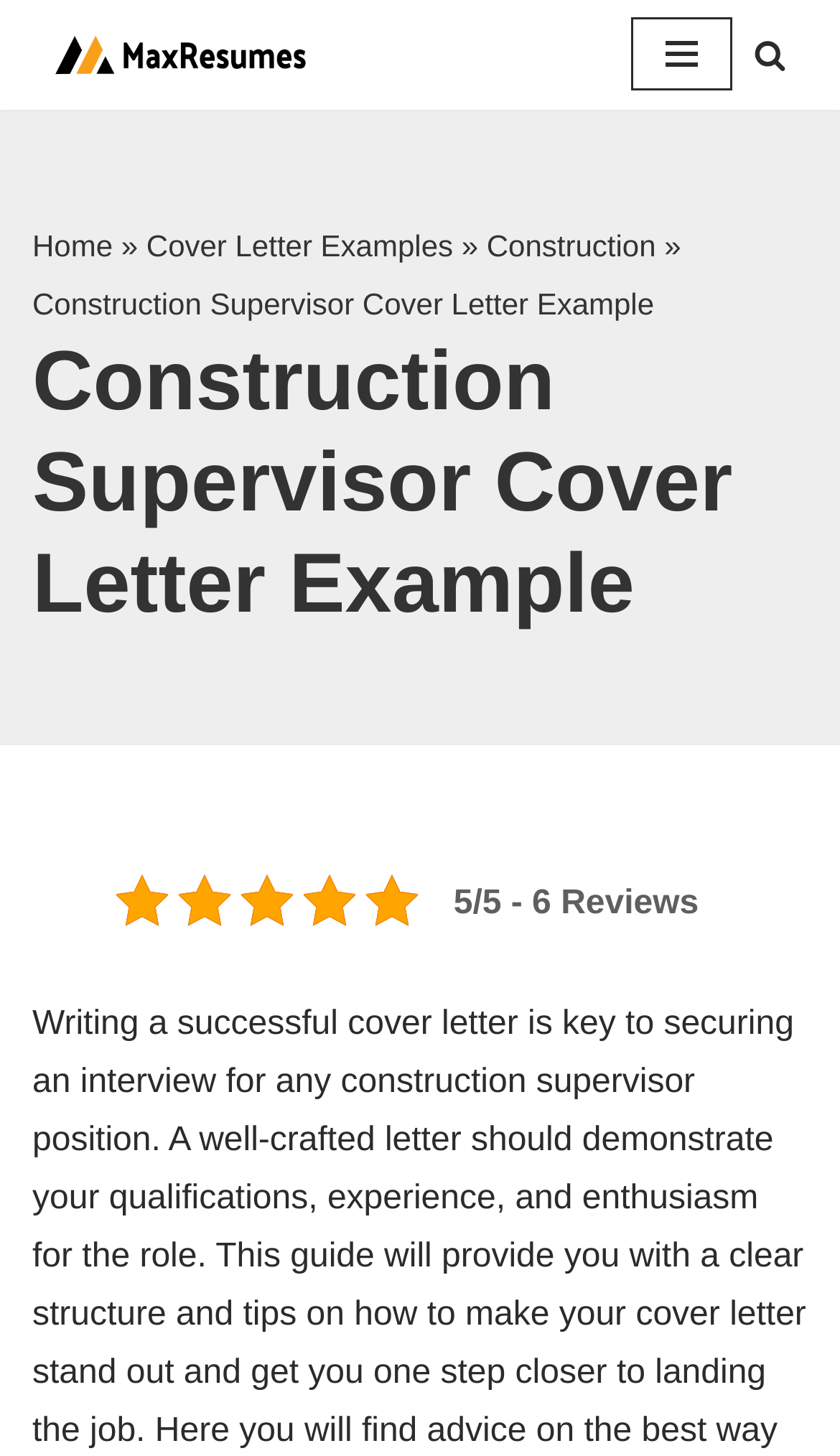From the webpage screenshot, predict the bounding box of the UI element that matches this description: "aria-label="Search"".

[0.897, 0.026, 0.936, 0.049]